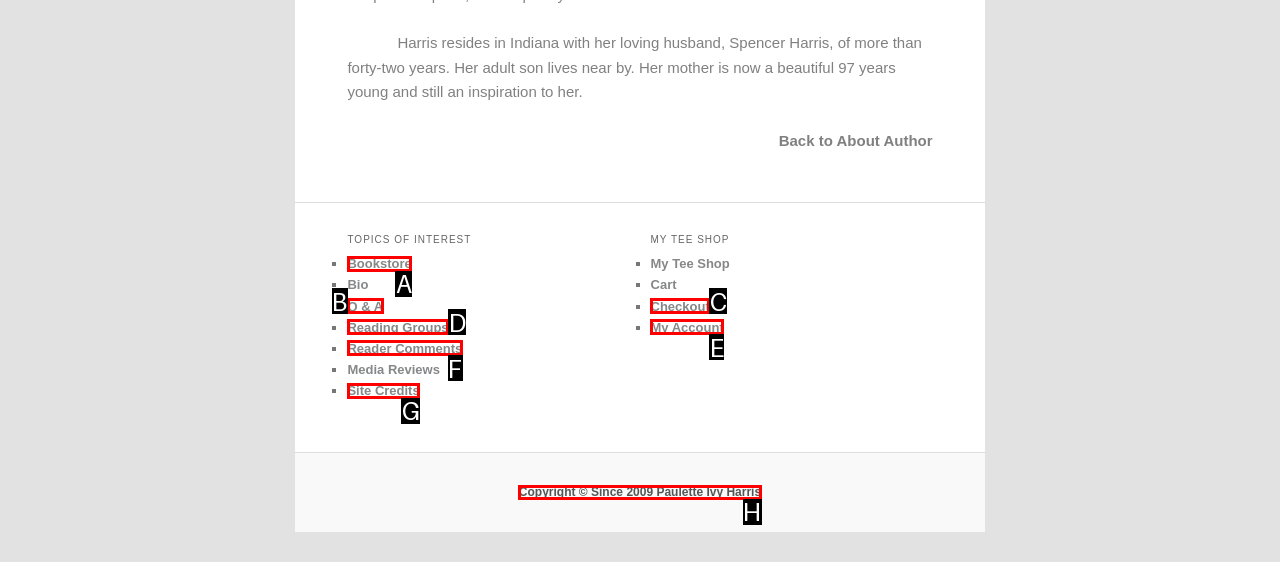Tell me which one HTML element best matches the description: Bookstore
Answer with the option's letter from the given choices directly.

A